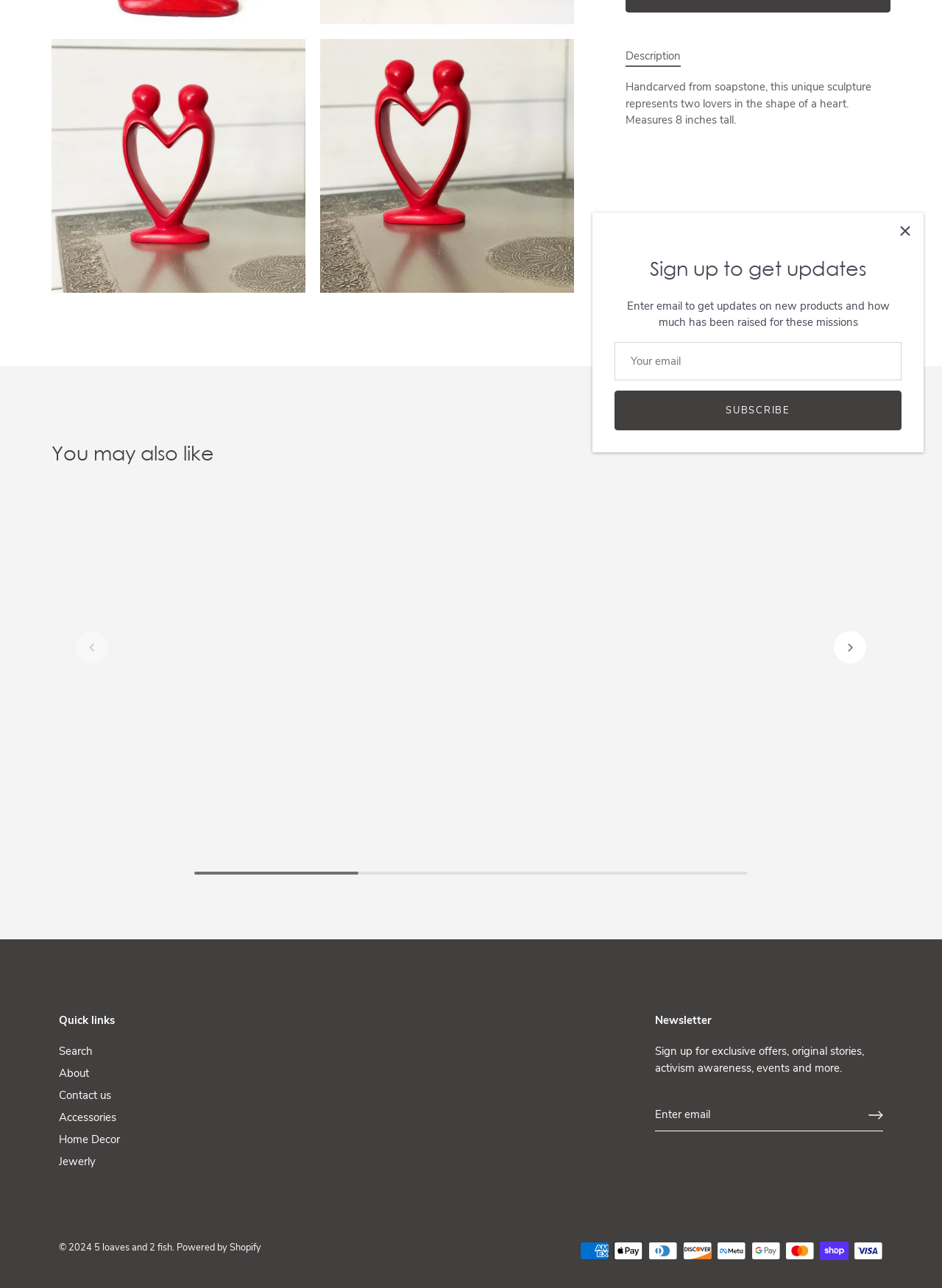Identify the bounding box coordinates for the UI element that matches this description: "5 loaves and 2 fish".

[0.1, 0.964, 0.183, 0.974]